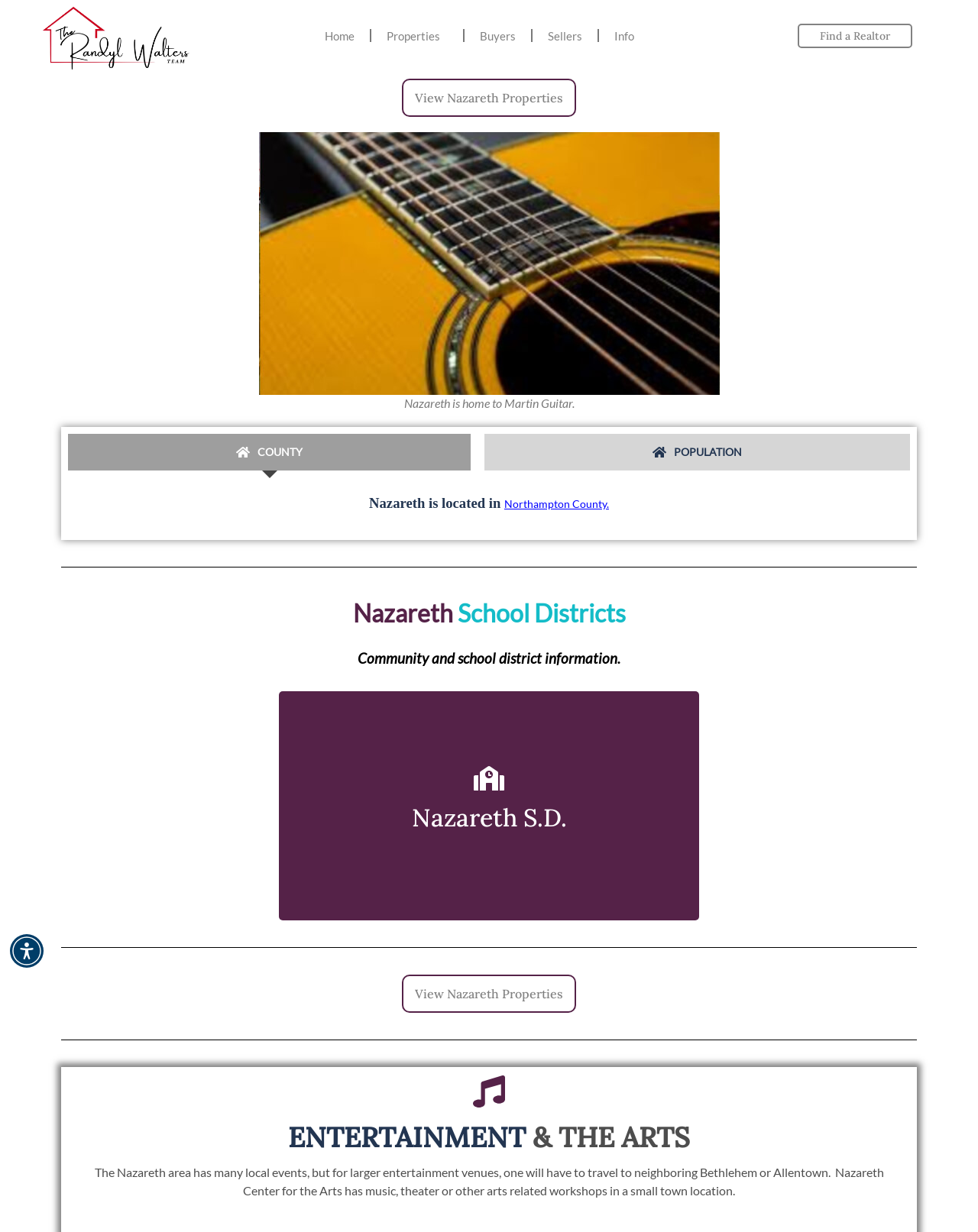Bounding box coordinates are given in the format (top-left x, top-left y, bottom-right x, bottom-right y). All values should be floating point numbers between 0 and 1. Provide the bounding box coordinate for the UI element described as: aria-label="Accessibility Menu" title="Accessibility Menu"

[0.01, 0.758, 0.045, 0.785]